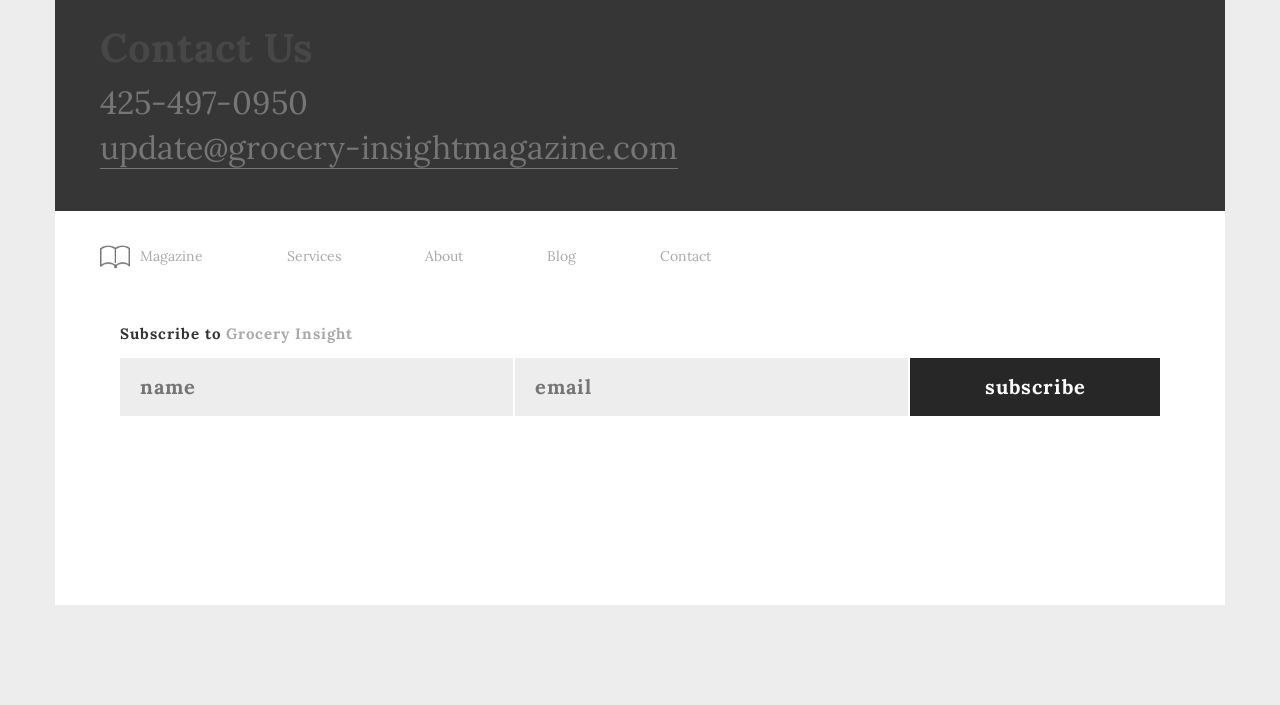Determine the bounding box coordinates of the UI element that matches the following description: "name="name" placeholder="Name"". The coordinates should be four float numbers between 0 and 1 in the format [left, top, right, bottom].

[0.094, 0.507, 0.402, 0.59]